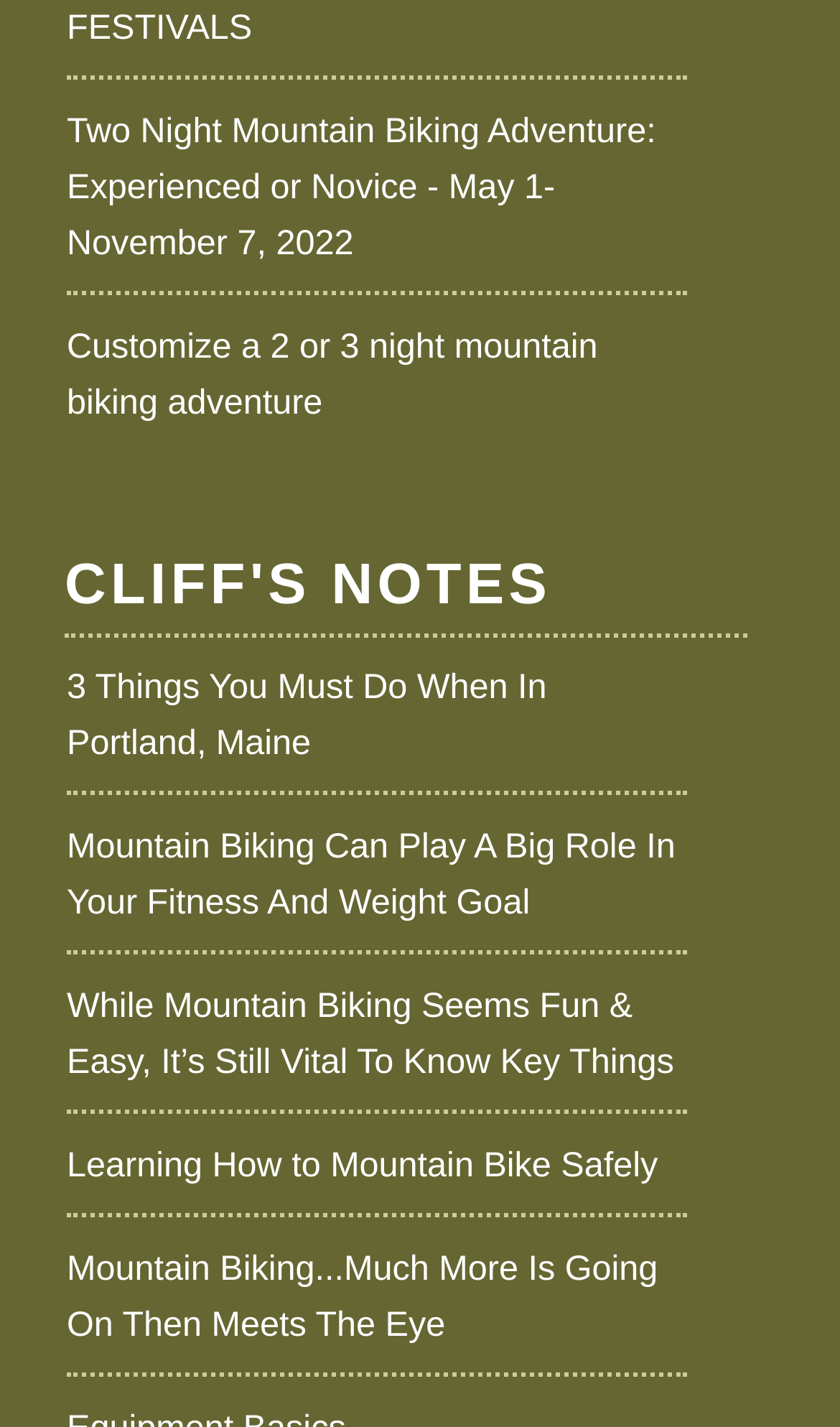Is there a section about Portland, Maine?
Give a single word or phrase answer based on the content of the image.

Yes